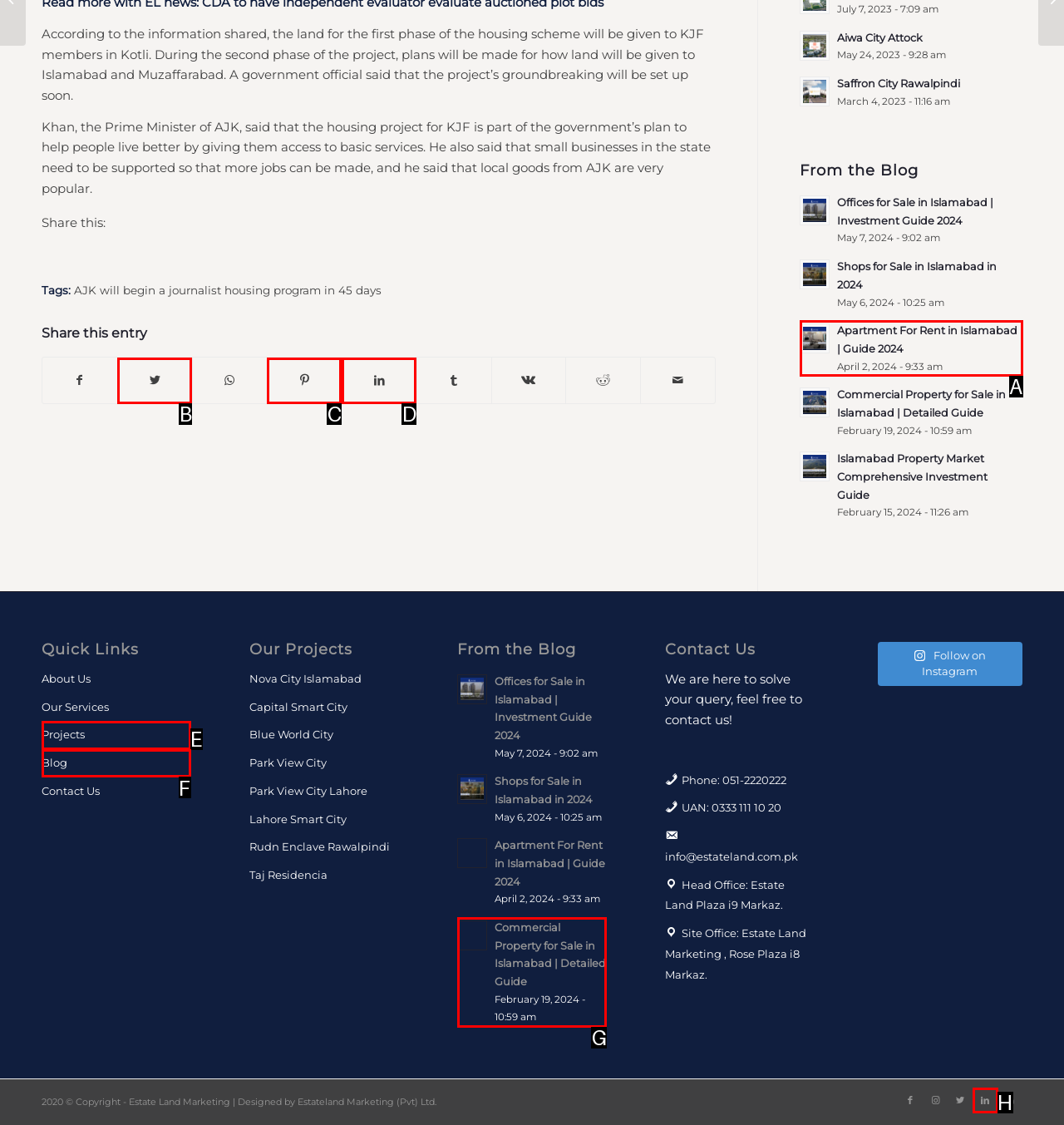Tell me which option best matches this description: Share on Twitter
Answer with the letter of the matching option directly from the given choices.

B